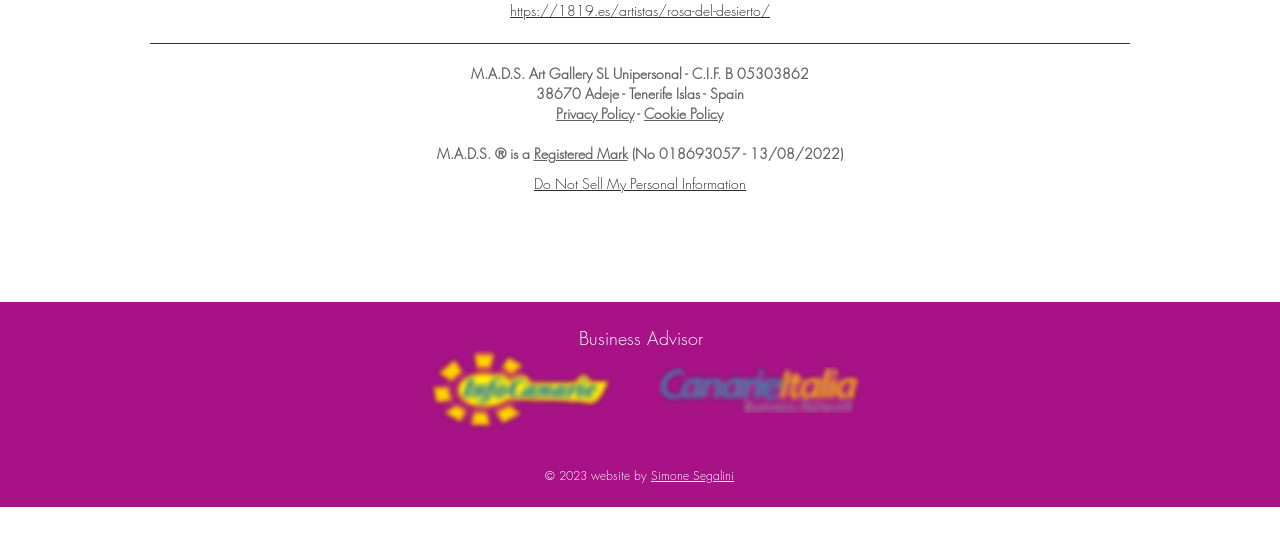Find the bounding box coordinates for the HTML element described as: "Registered Mark". The coordinates should consist of four float values between 0 and 1, i.e., [left, top, right, bottom].

[0.417, 0.257, 0.49, 0.291]